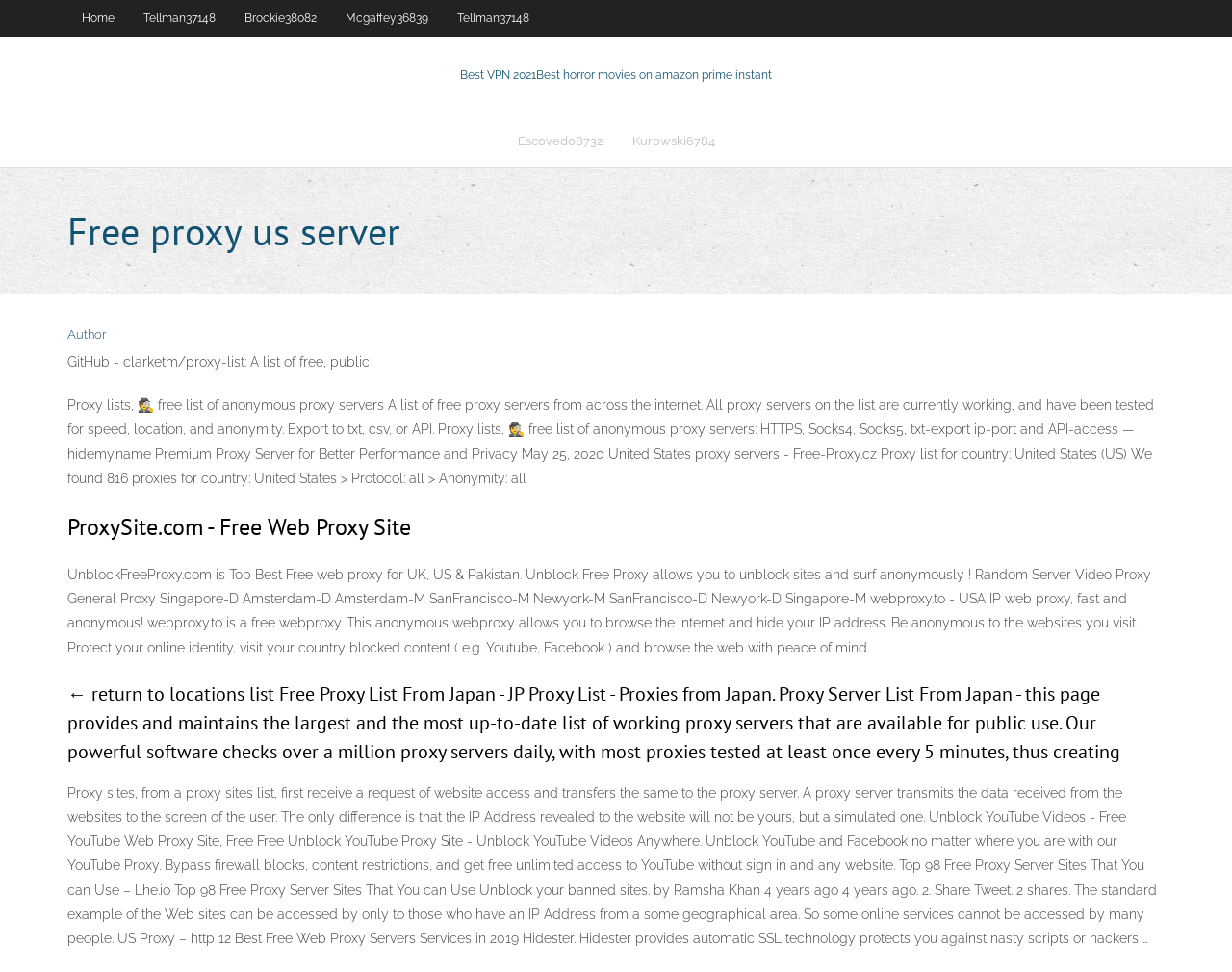Select the bounding box coordinates of the element I need to click to carry out the following instruction: "Search for something".

None